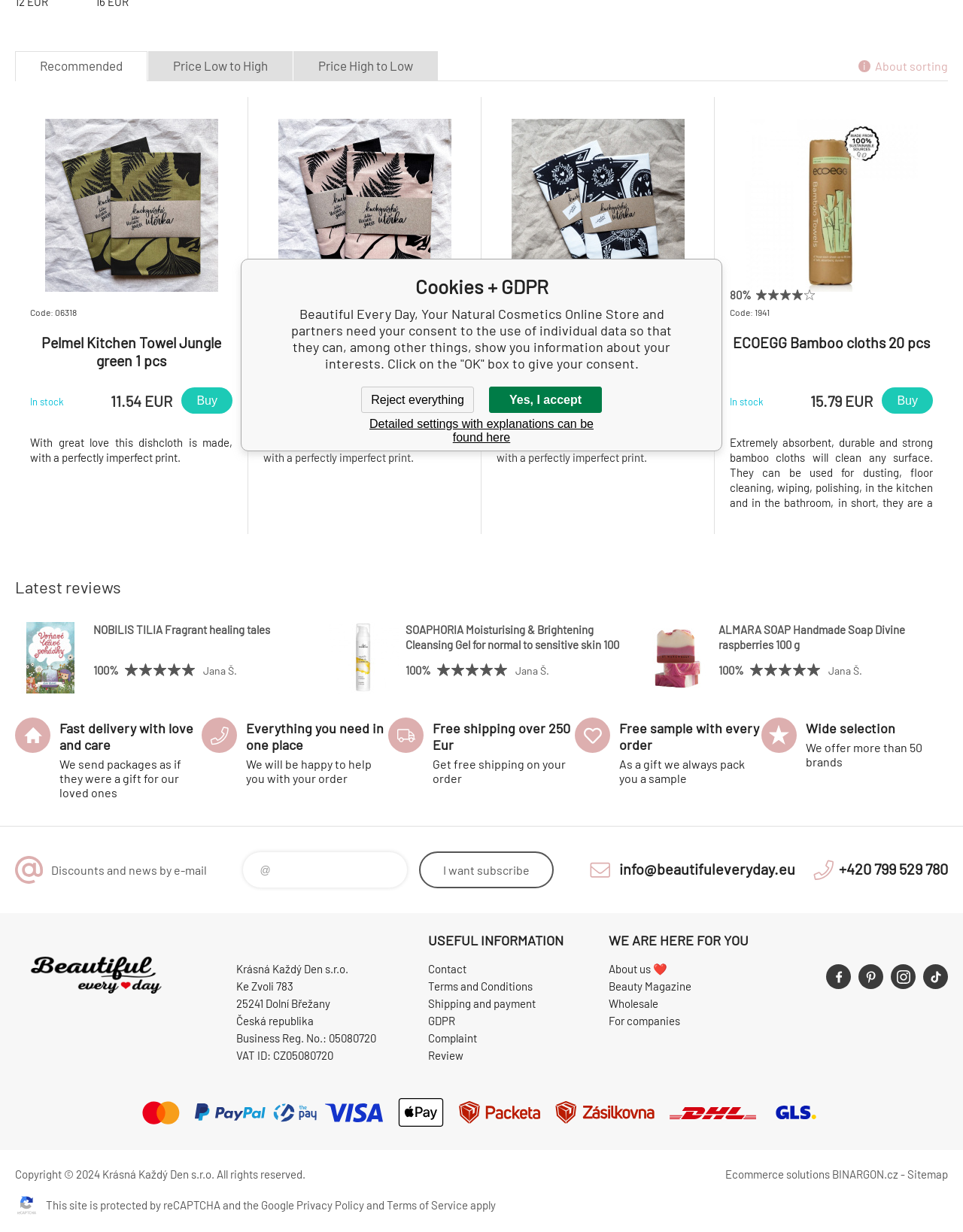Identify the bounding box of the UI component described as: "Buy".

[0.189, 0.314, 0.241, 0.336]